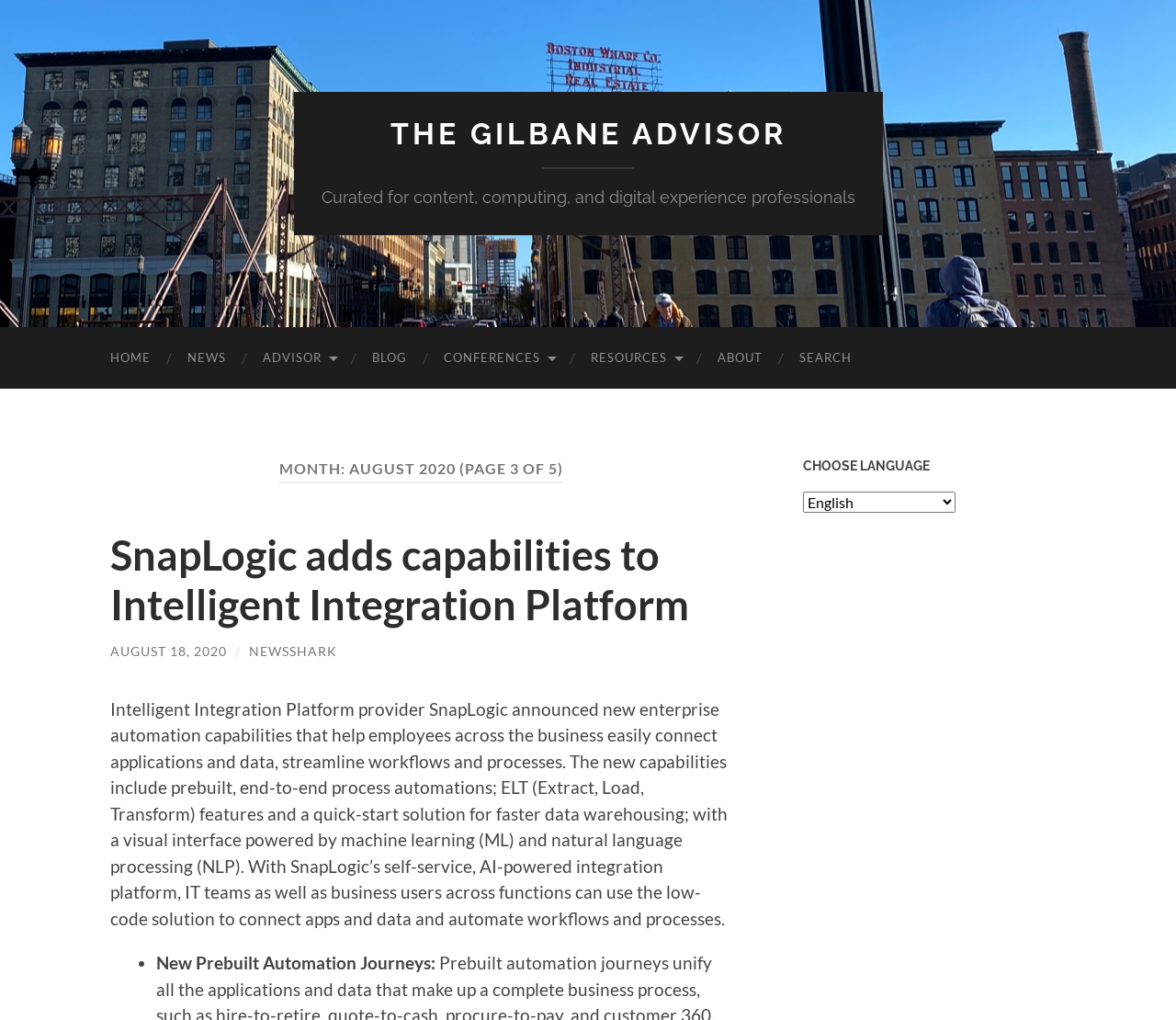Can you specify the bounding box coordinates of the area that needs to be clicked to fulfill the following instruction: "select language"?

[0.683, 0.482, 0.812, 0.503]